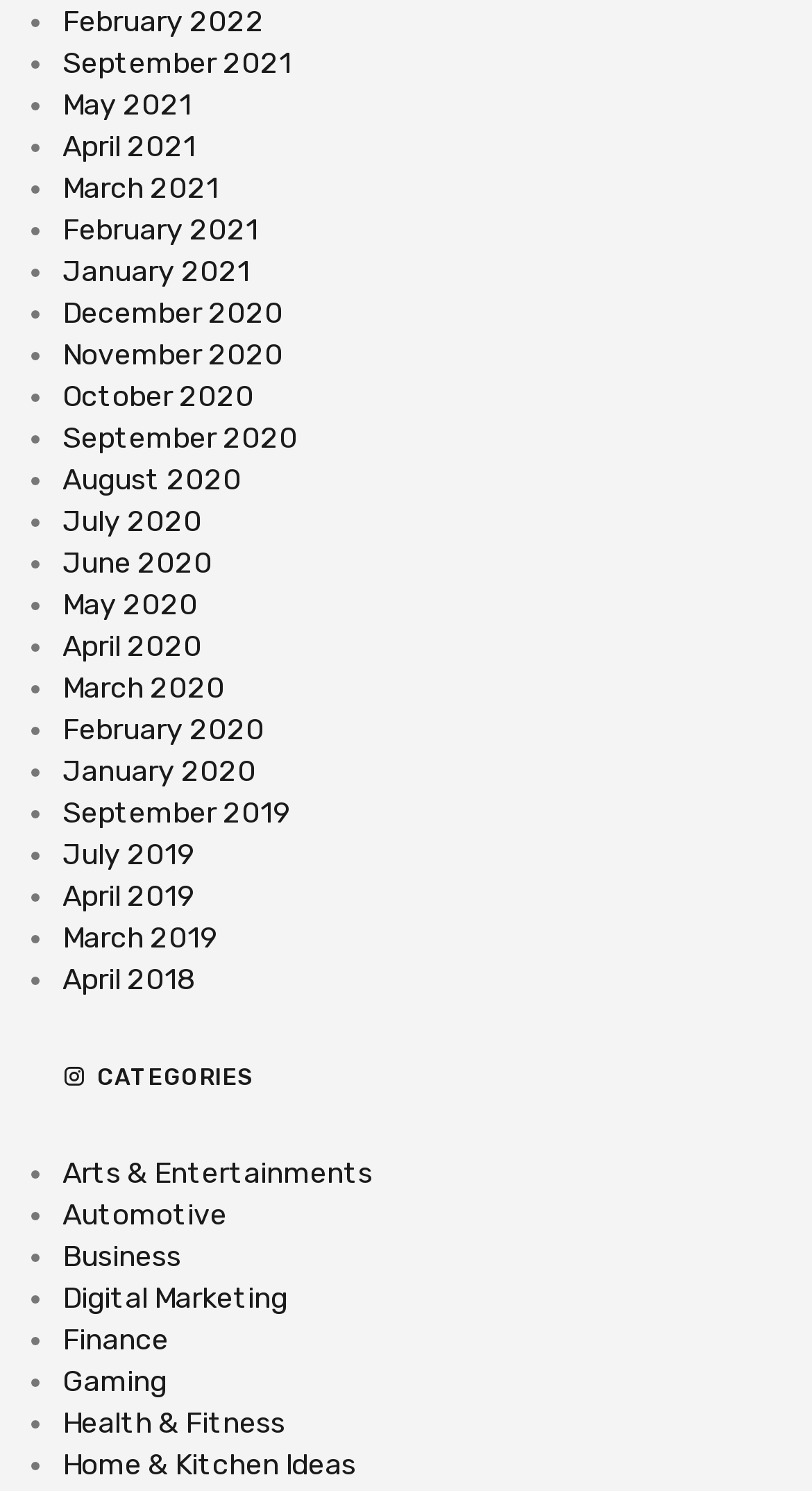Please determine the bounding box coordinates of the element's region to click in order to carry out the following instruction: "Browse Arts & Entertainments". The coordinates should be four float numbers between 0 and 1, i.e., [left, top, right, bottom].

[0.077, 0.775, 0.459, 0.799]